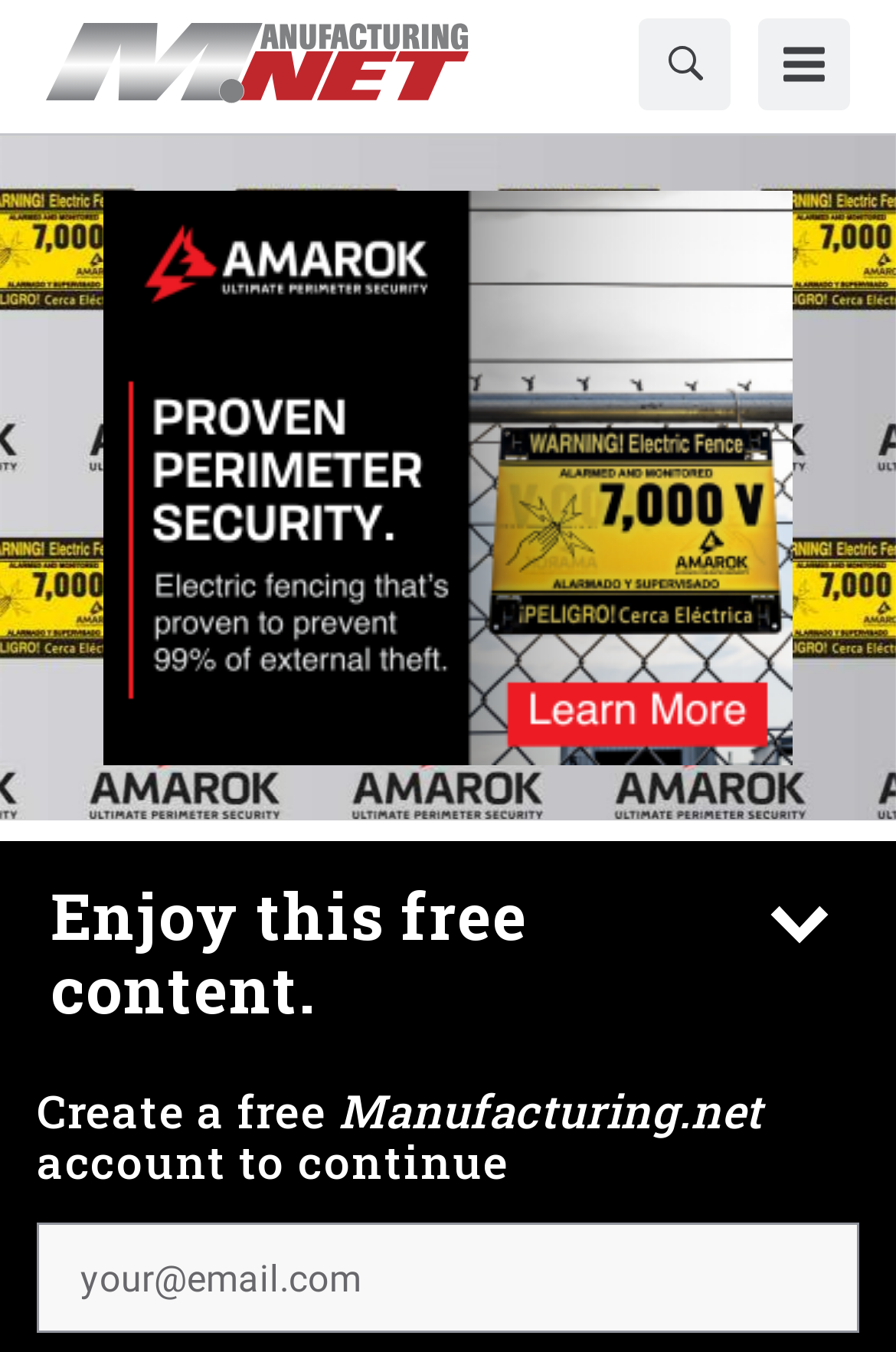What is the topic of the article?
Based on the screenshot, give a detailed explanation to answer the question.

I found the answer by examining the heading element, which says 'Unpaid Bills Piling Up At New Beef-Processing Plant'. This suggests that the article is about a beef-processing plant.